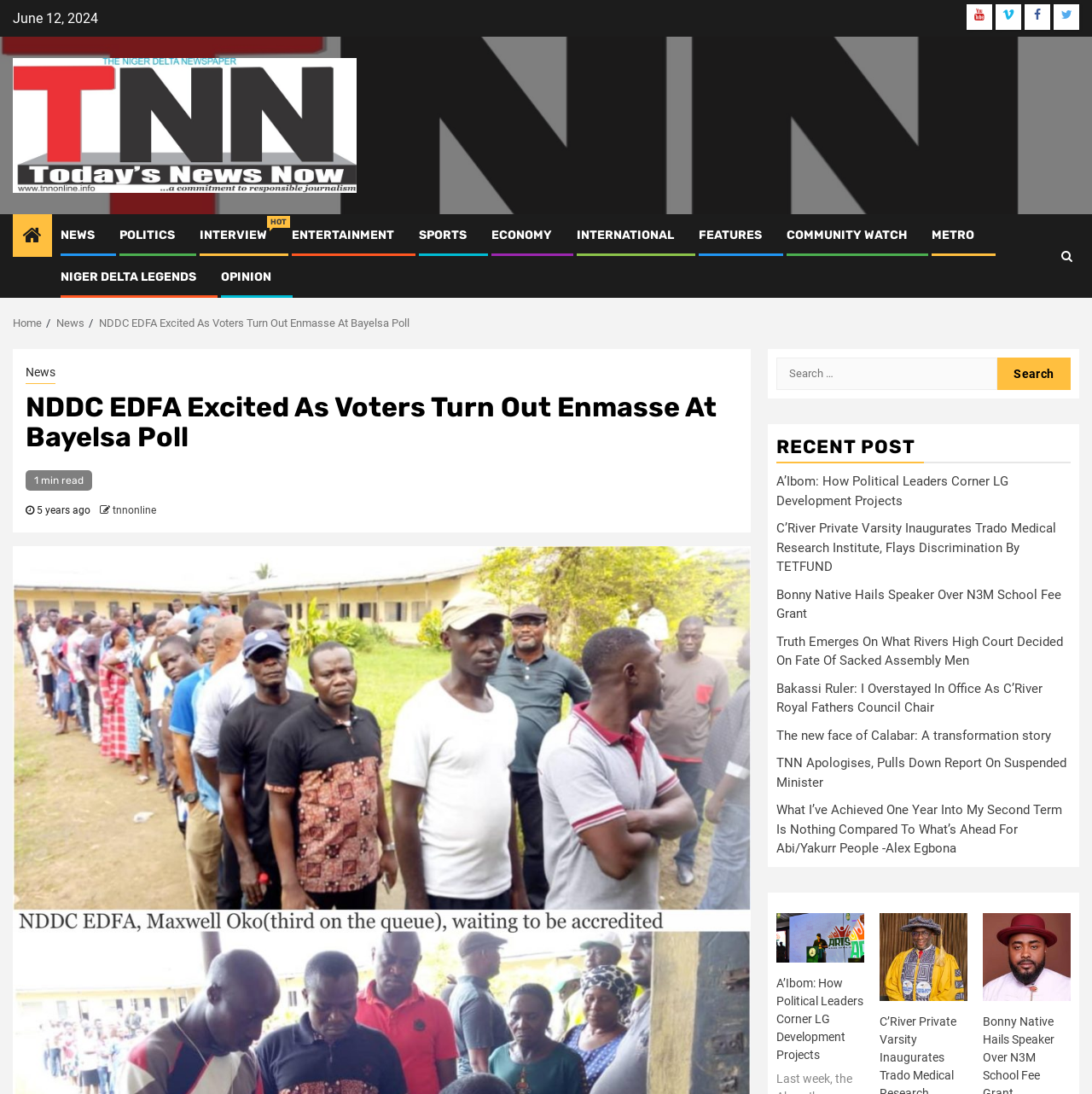Determine the bounding box coordinates of the element's region needed to click to follow the instruction: "Go to NEWS page". Provide these coordinates as four float numbers between 0 and 1, formatted as [left, top, right, bottom].

[0.055, 0.209, 0.087, 0.222]